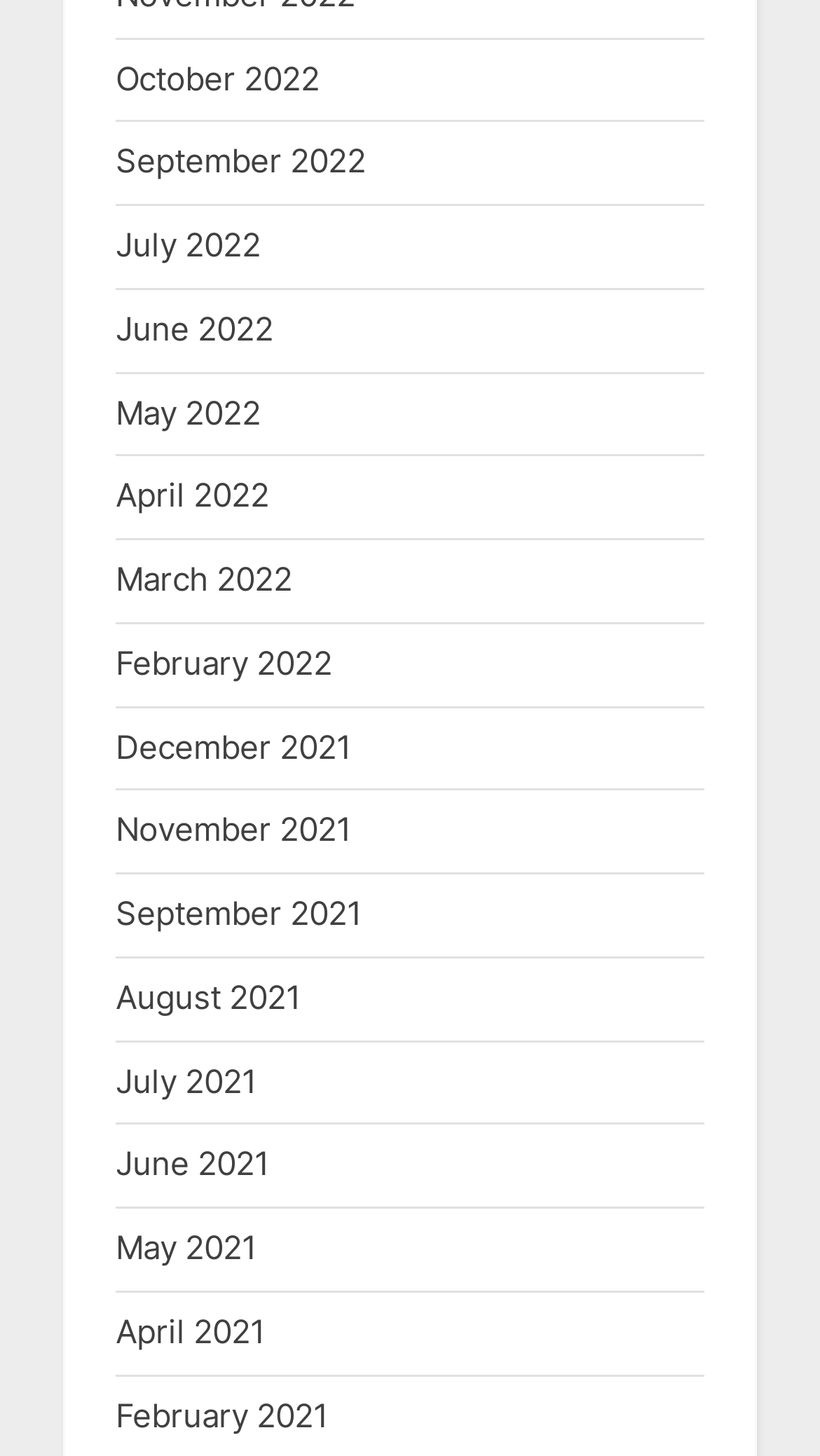What is the earliest month listed?
Observe the image and answer the question with a one-word or short phrase response.

February 2021